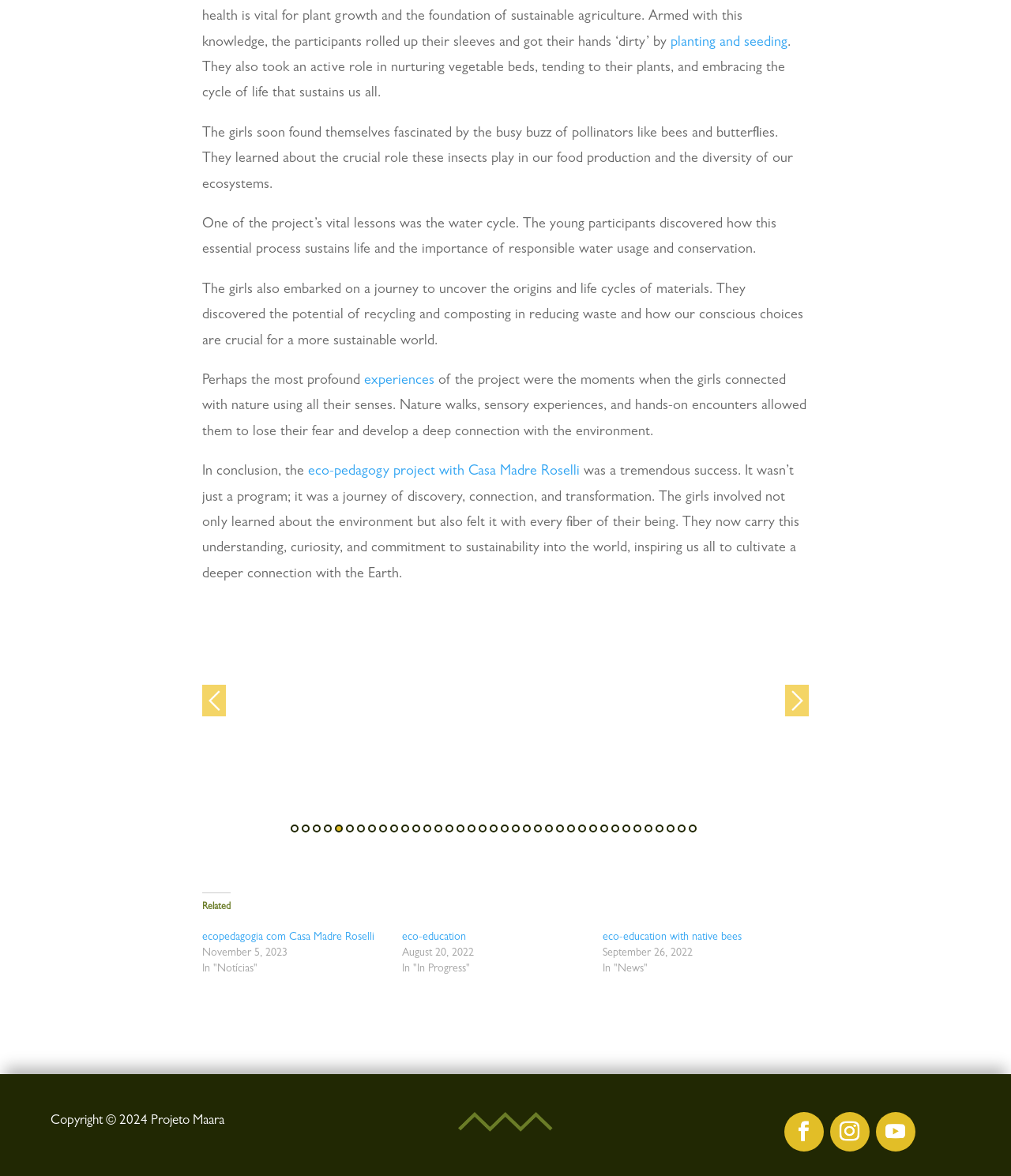Consider the image and give a detailed and elaborate answer to the question: 
How many related links are provided at the bottom of the webpage?

There are three related links provided at the bottom of the webpage, namely 'ecopedagogia com Casa Madre Roselli', 'eco-education', and 'eco-education with native bees'.